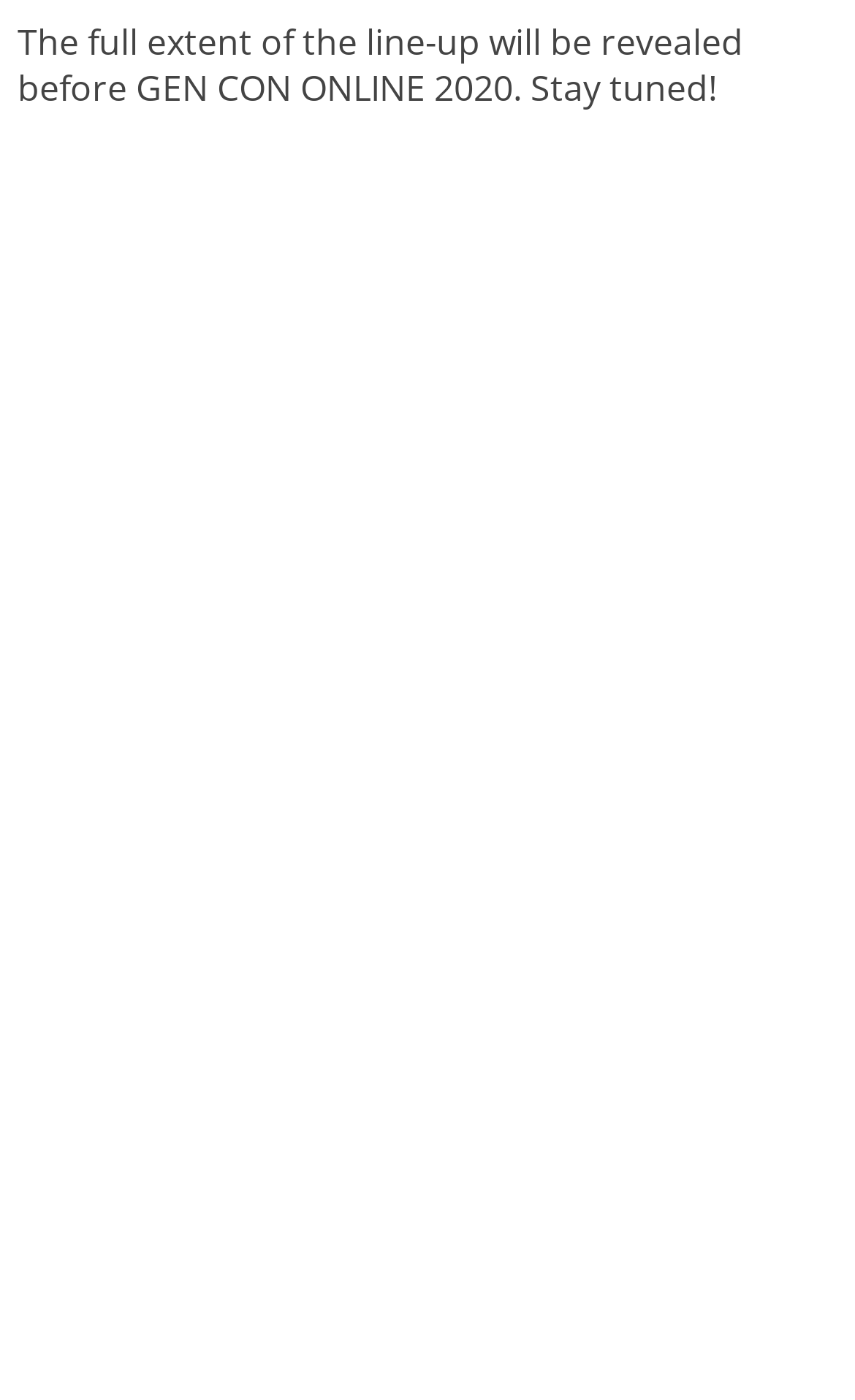What is the vertical position of the 'Footer bottom' section?
Please respond to the question with a detailed and informative answer.

I analyzed the bounding box coordinates of the 'Footer bottom' section and found that its y1 and y2 values are 0.775 and 0.907, respectively, which indicates that it is located at the bottom of the webpage.